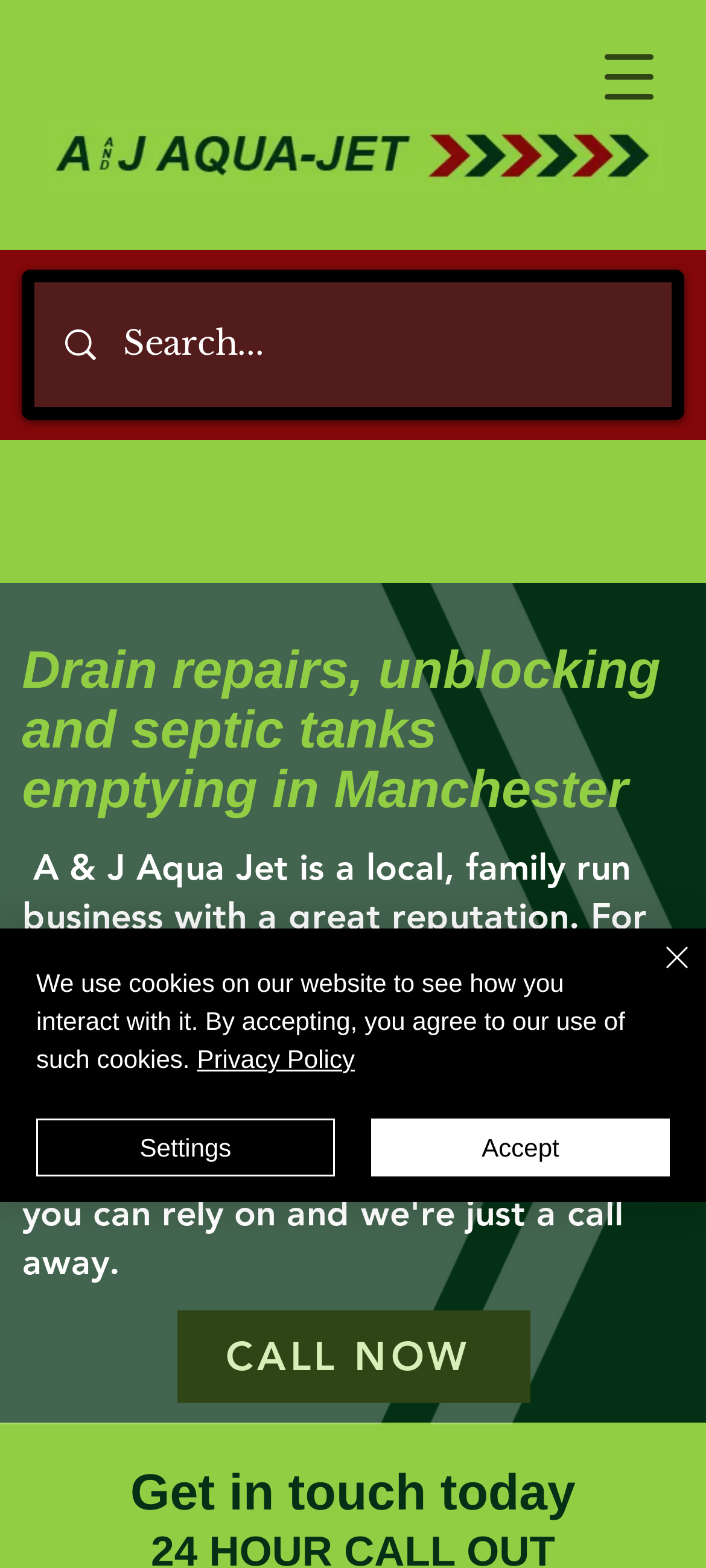Answer the question using only a single word or phrase: 
What services does A & J Aqua Jet provide?

Drain repairs, unblocking, and septic tank emptying